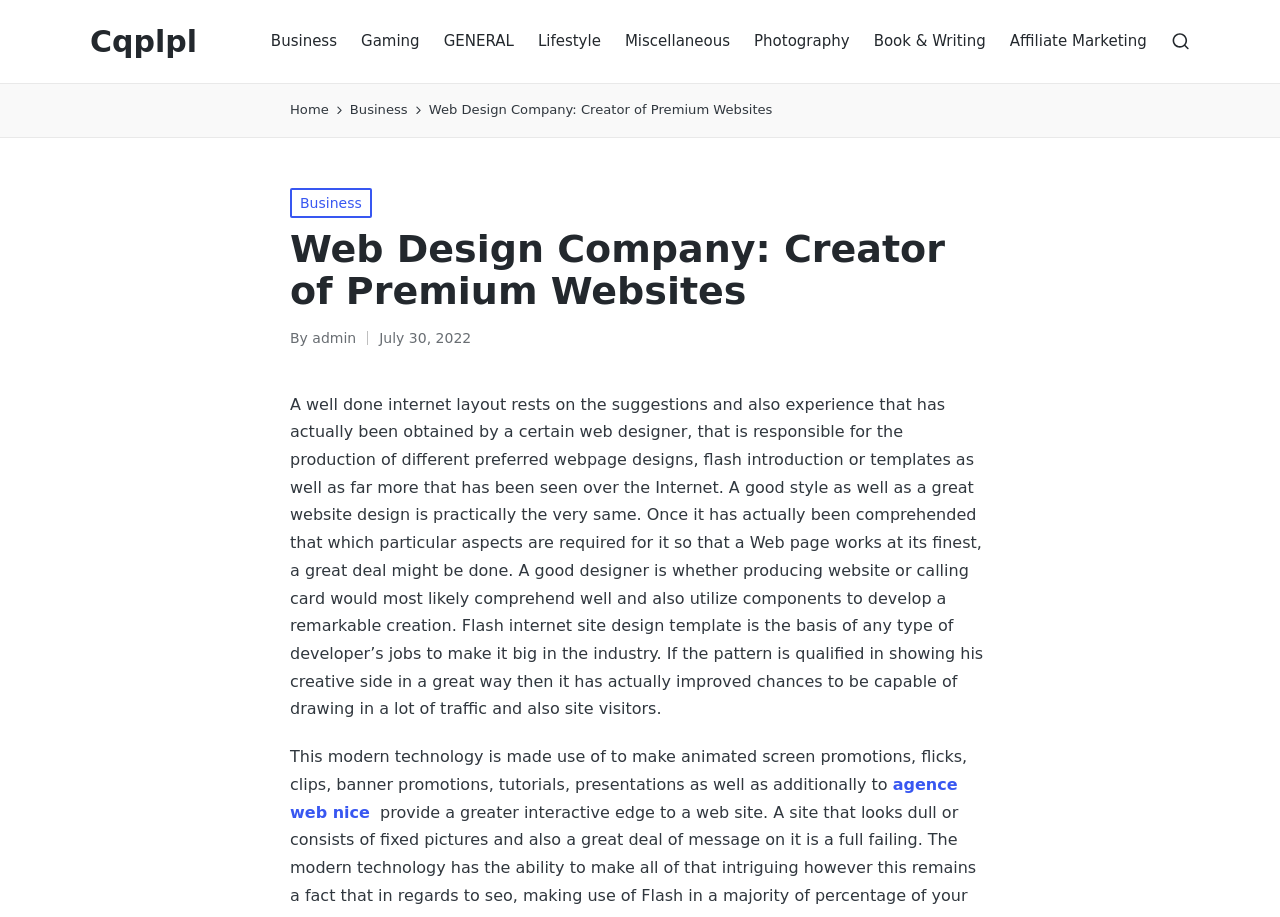Provide your answer in a single word or phrase: 
What is the date of the posted article?

July 30, 2022